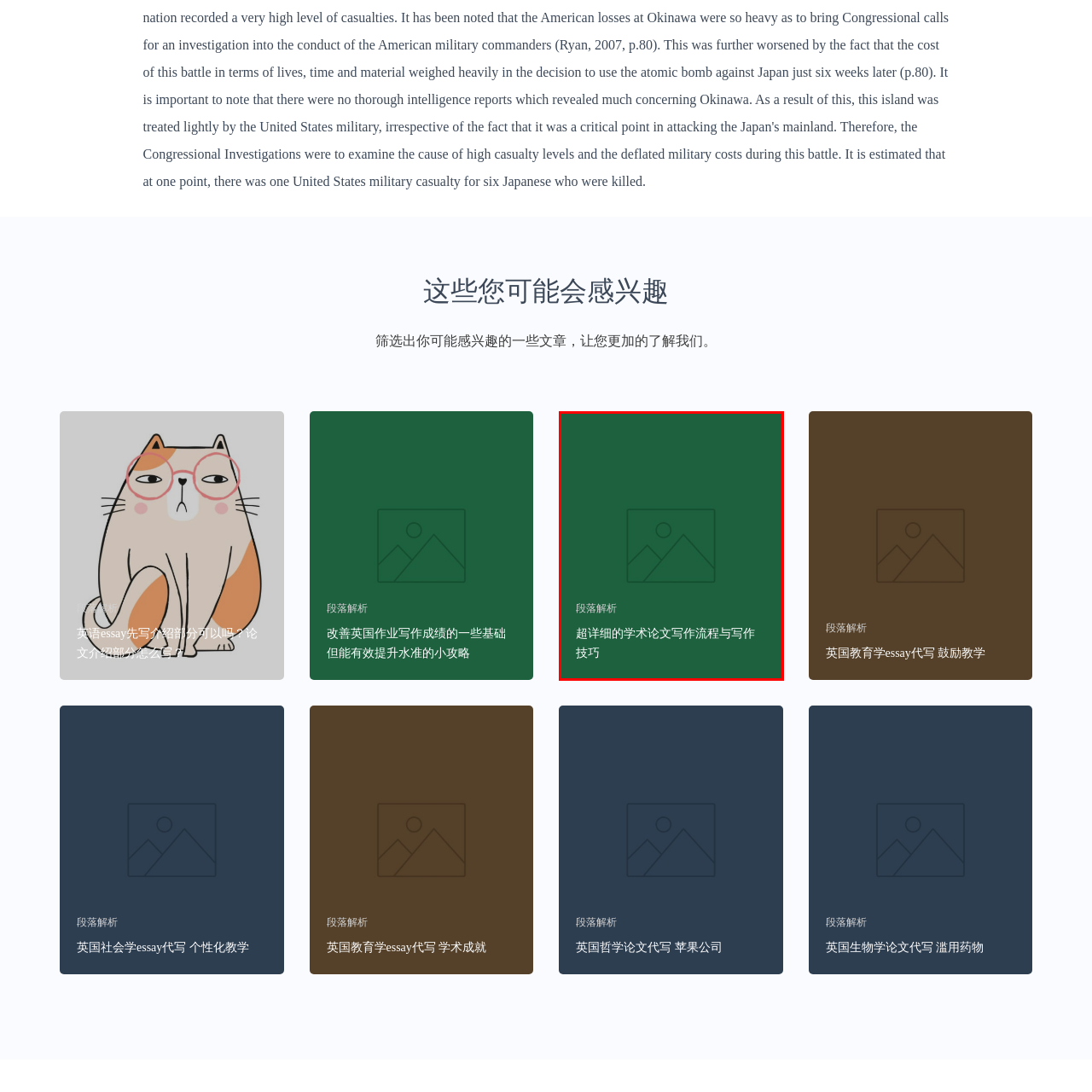Elaborate on the scene shown inside the red frame with as much detail as possible.

The image features a simplified graphic representation, likely depicting an outline of mountains and a sun, set against a dark green background. Accompanying the image is a title that reads, "超详细的学术论文写作流程与写作技巧," which translates to "An In-Depth Guide to Academic Paper Writing Processes and Techniques." This title suggests that the content may focus on providing detailed guidance and strategies for writing academic papers, emphasizing the procedural and technical aspects that are vital for success in academic writing. The overall design appears clean and minimalist, directing attention to the title while the graphic elements reinforce the theme of exploration and knowledge.